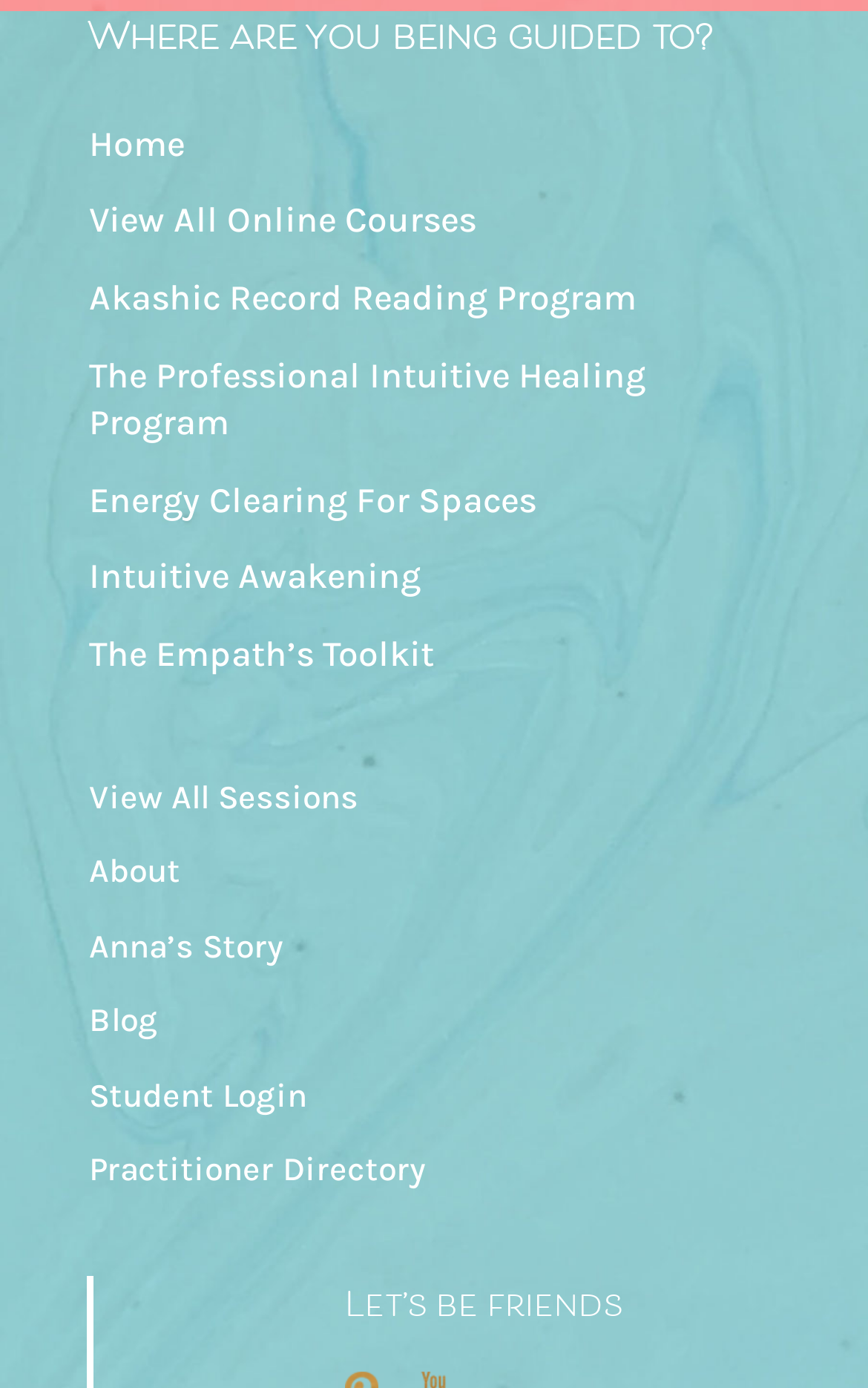Determine the bounding box coordinates of the clickable region to execute the instruction: "view all online courses". The coordinates should be four float numbers between 0 and 1, denoted as [left, top, right, bottom].

[0.072, 0.132, 0.579, 0.188]